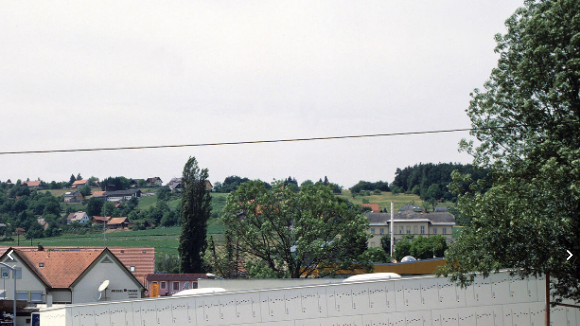Please respond to the question using a single word or phrase:
What is the relationship between the 'Musikheim' and its natural setting?

harmonious